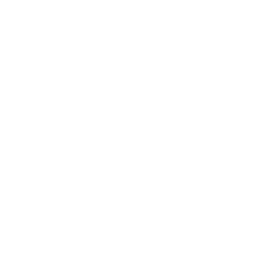What is the purpose of the featured section?
Offer a detailed and exhaustive answer to the question.

The caption states that the image is part of a featured section promoting the 2024-25 Class Notes Artists Application, which implies that the purpose of the section is to invite artists and ensembles to apply to collaborate in educational programming.